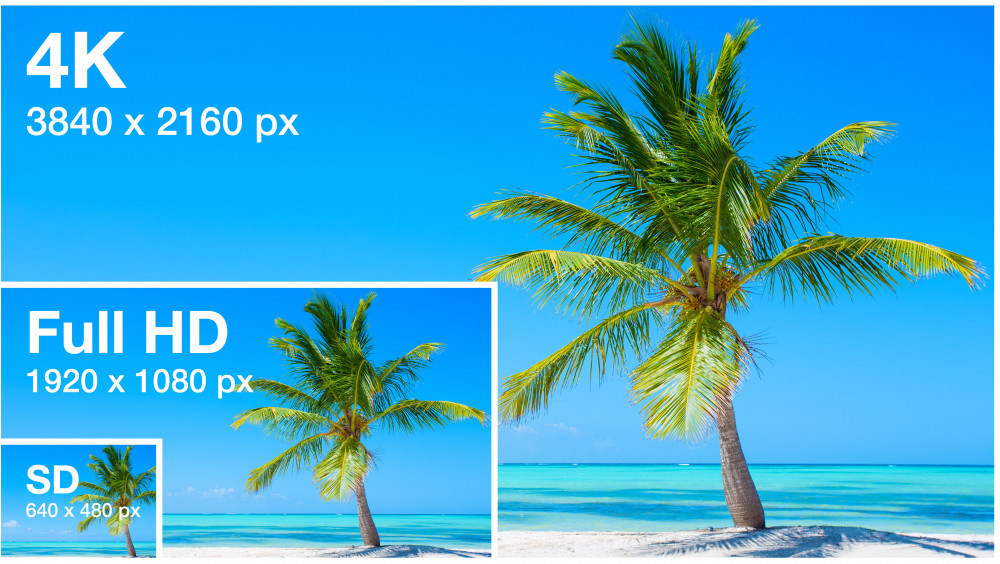Respond with a single word or short phrase to the following question: 
Where is the SD resolution located in the image?

Bottom left